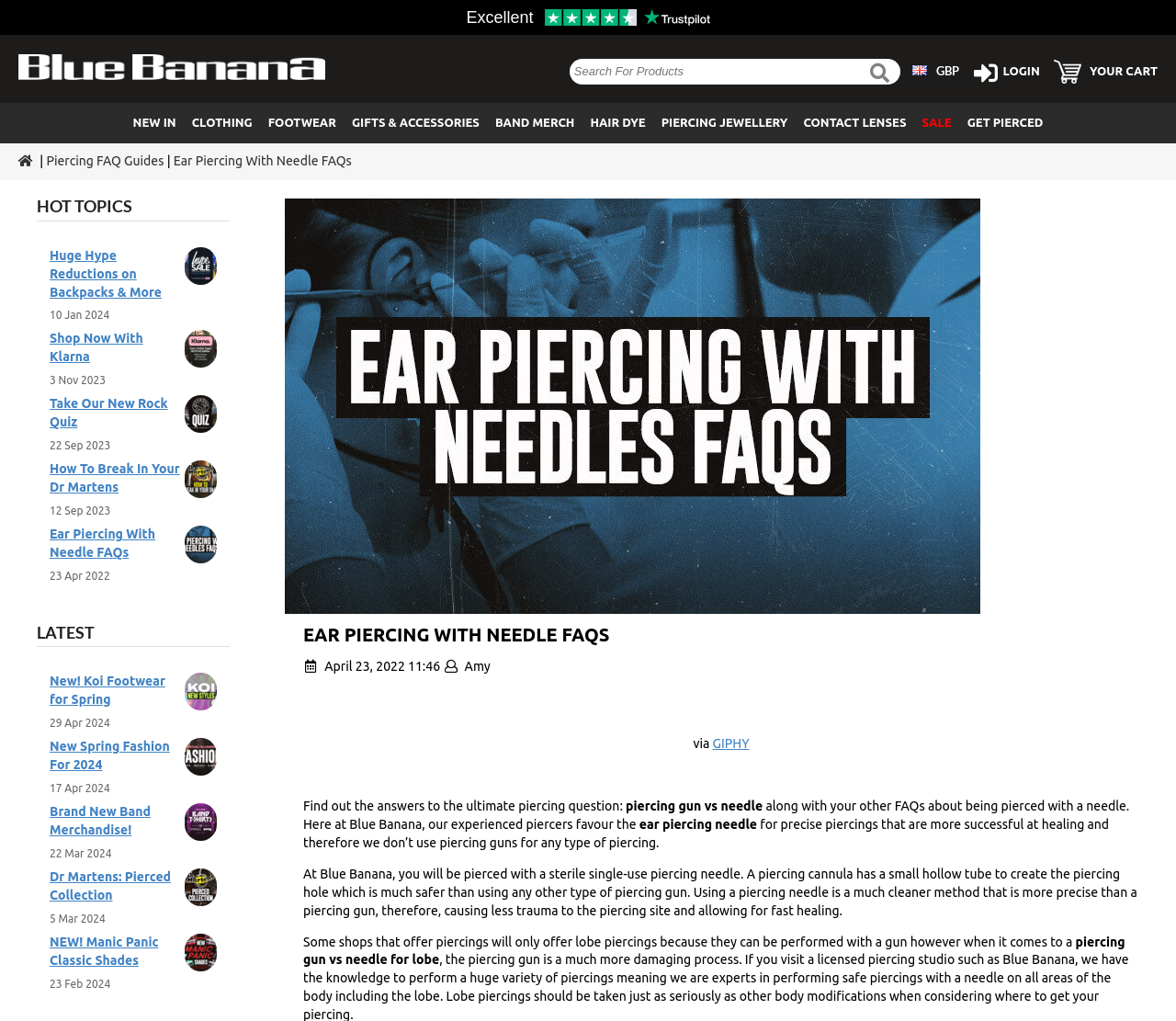Predict the bounding box for the UI component with the following description: "parent_node: GBP".

[0.016, 0.053, 0.277, 0.078]